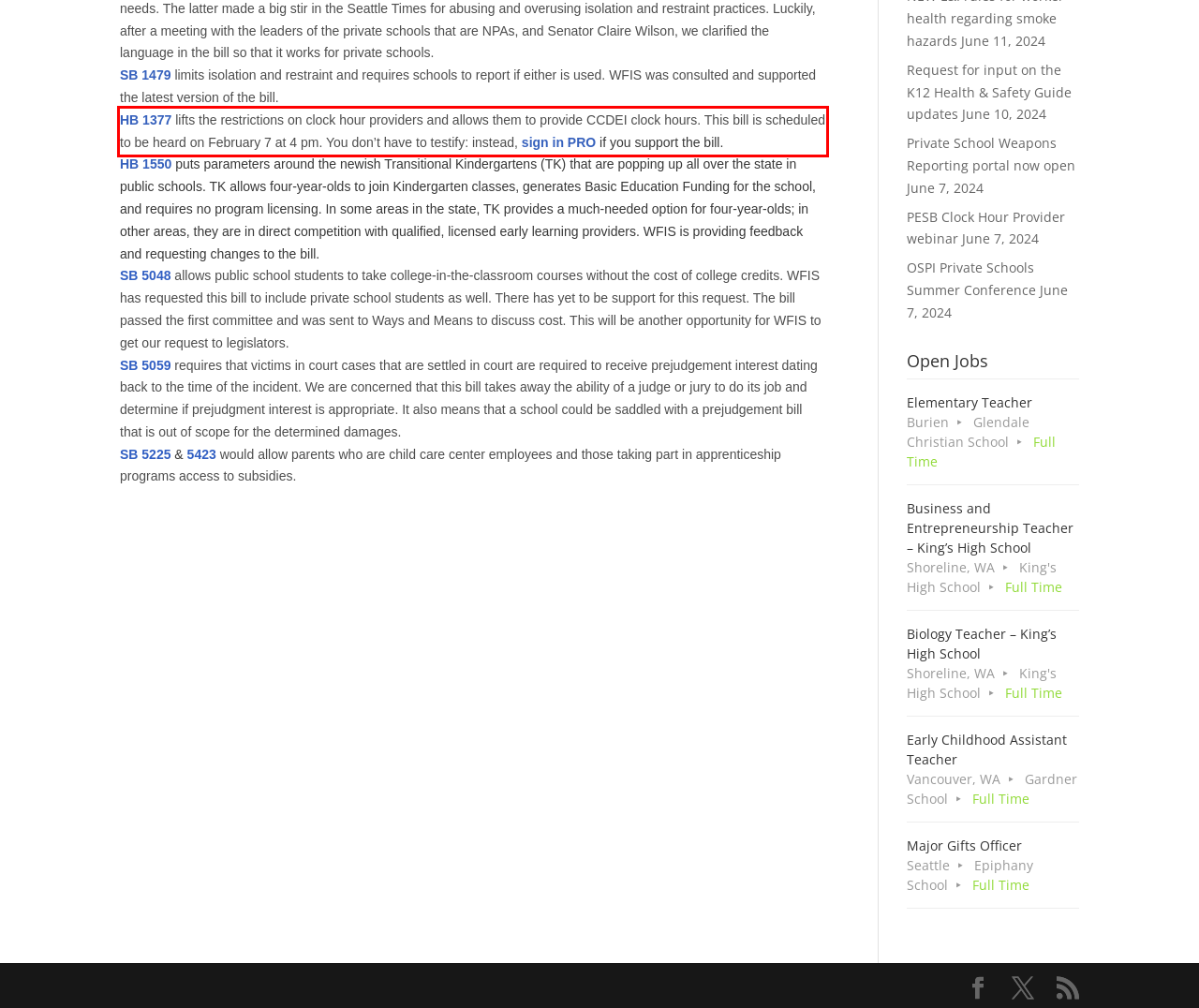By examining the provided screenshot of a webpage, recognize the text within the red bounding box and generate its text content.

HB 1377 lifts the restrictions on clock hour providers and allows them to provide CCDEI clock hours. This bill is scheduled to be heard on February 7 at 4 pm. You don’t have to testify: instead, sign in PRO if you support the bill.